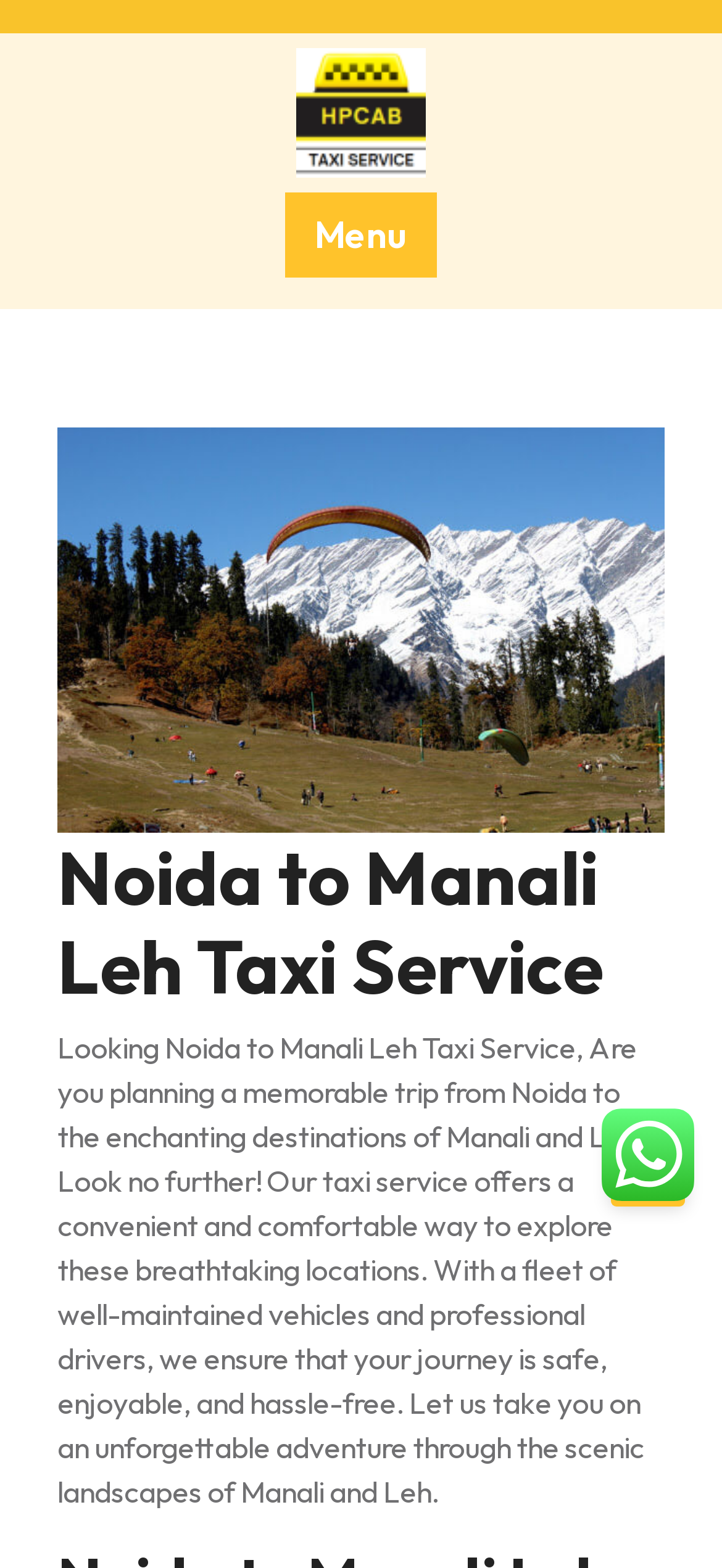Is there an image on the webpage?
Examine the image and give a concise answer in one word or a short phrase.

Yes